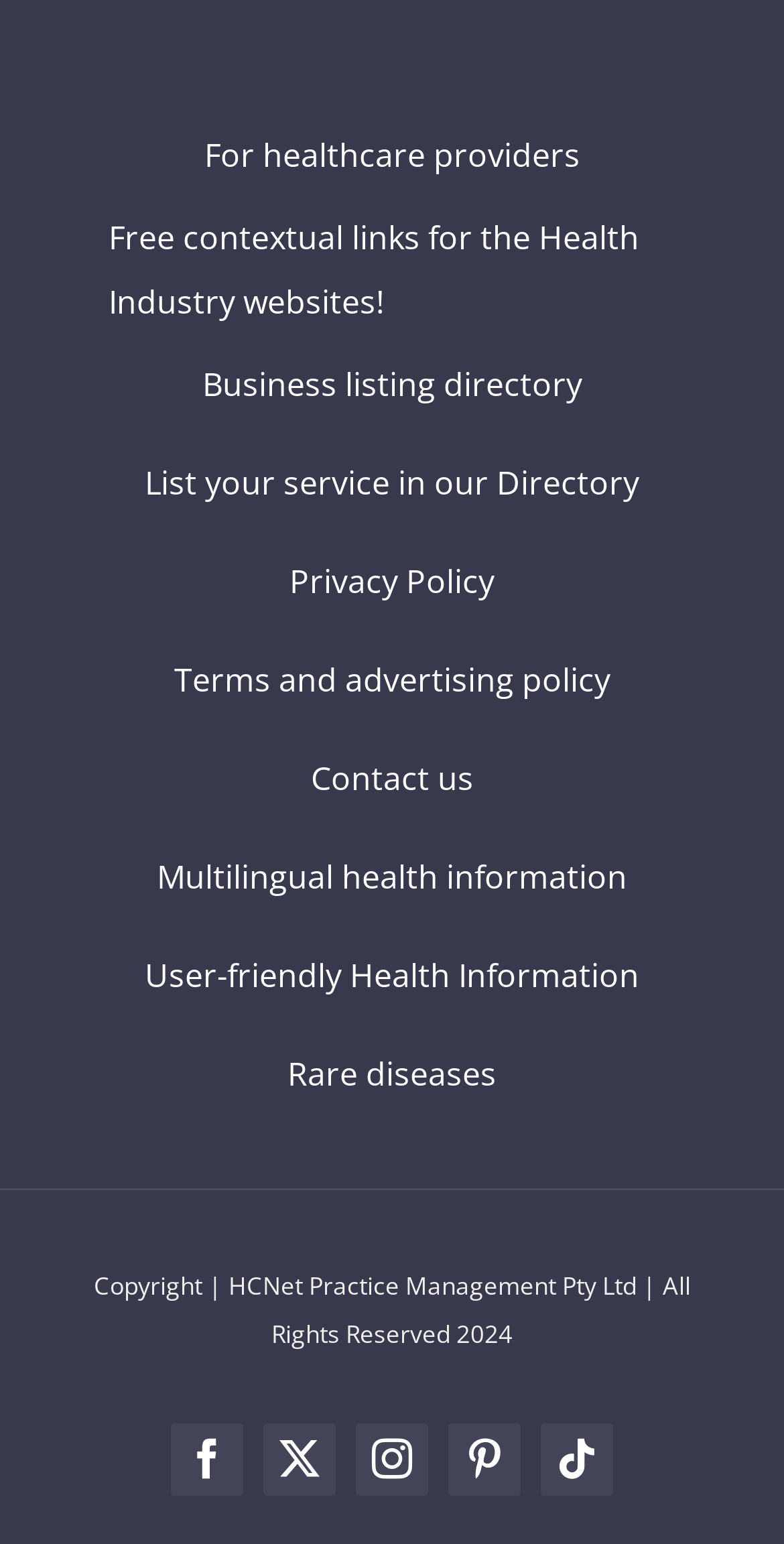Find the bounding box coordinates of the area to click in order to follow the instruction: "Contact us".

[0.077, 0.473, 0.923, 0.536]